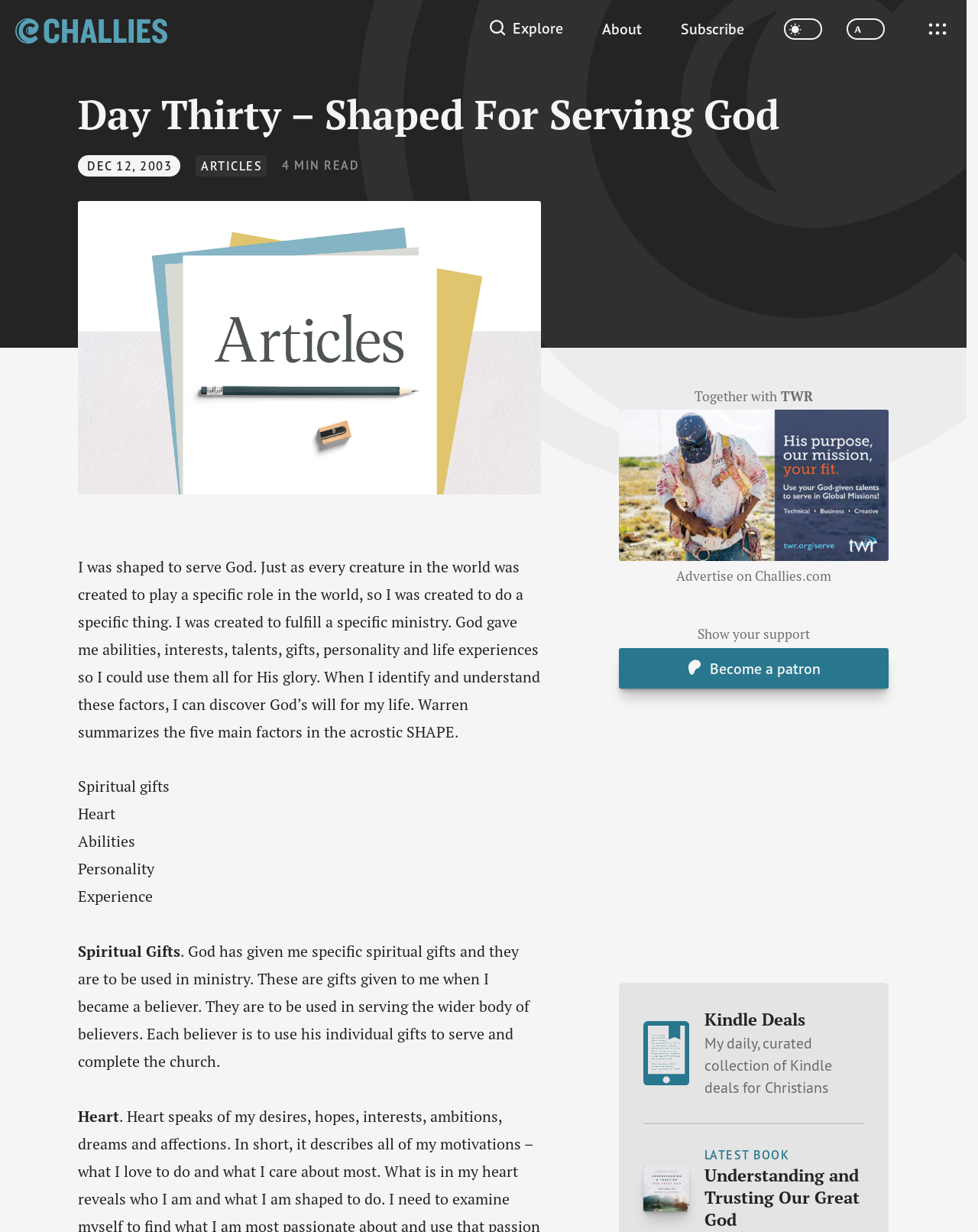Pinpoint the bounding box coordinates of the element to be clicked to execute the instruction: "Click the Challies logo".

[0.016, 0.009, 0.171, 0.036]